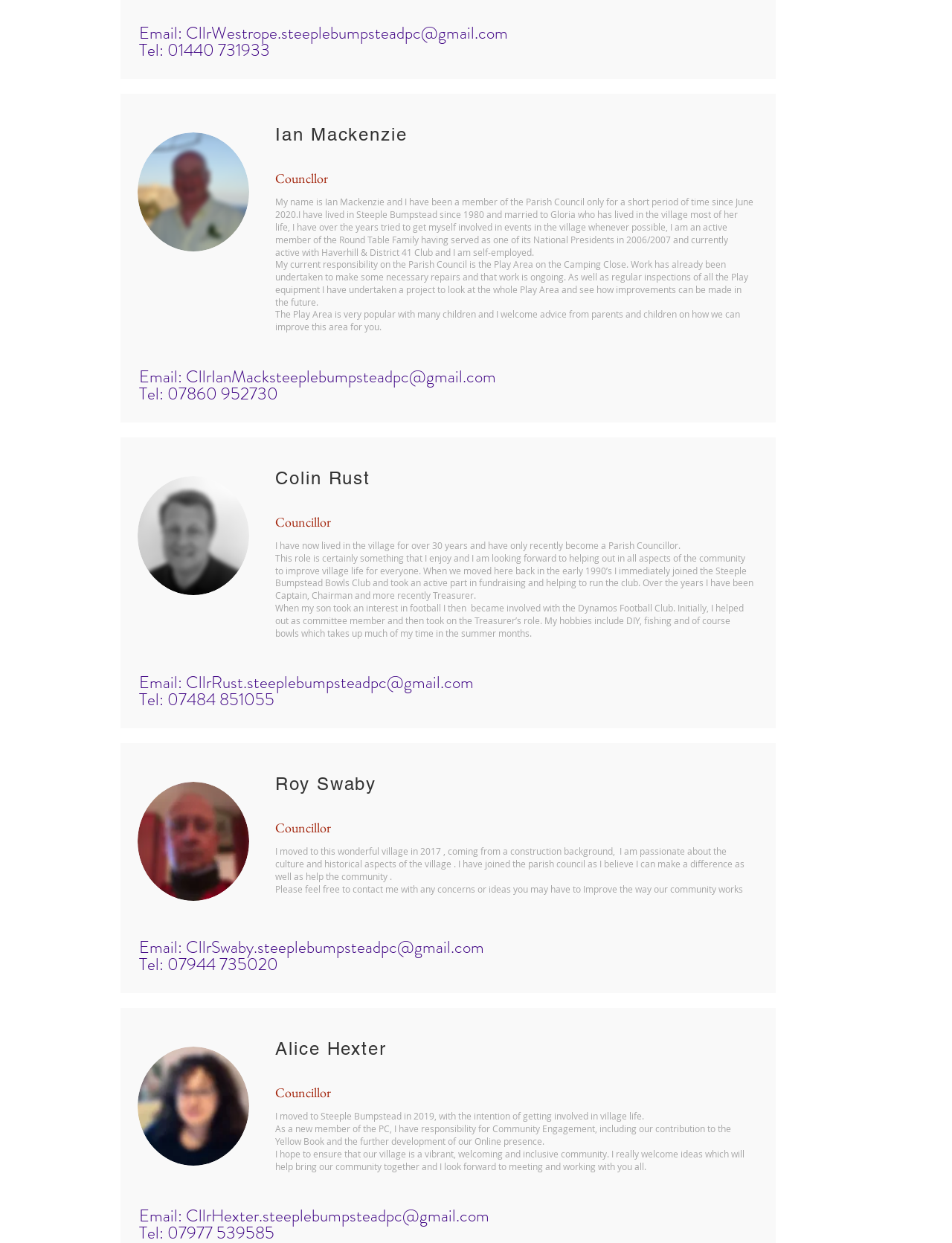What is Ian Mackenzie's role on the Parish Council?
Provide an in-depth answer to the question, covering all aspects.

I read Ian Mackenzie's councillor profile and found that his current responsibility on the Parish Council is the Play Area on the Camping Close.